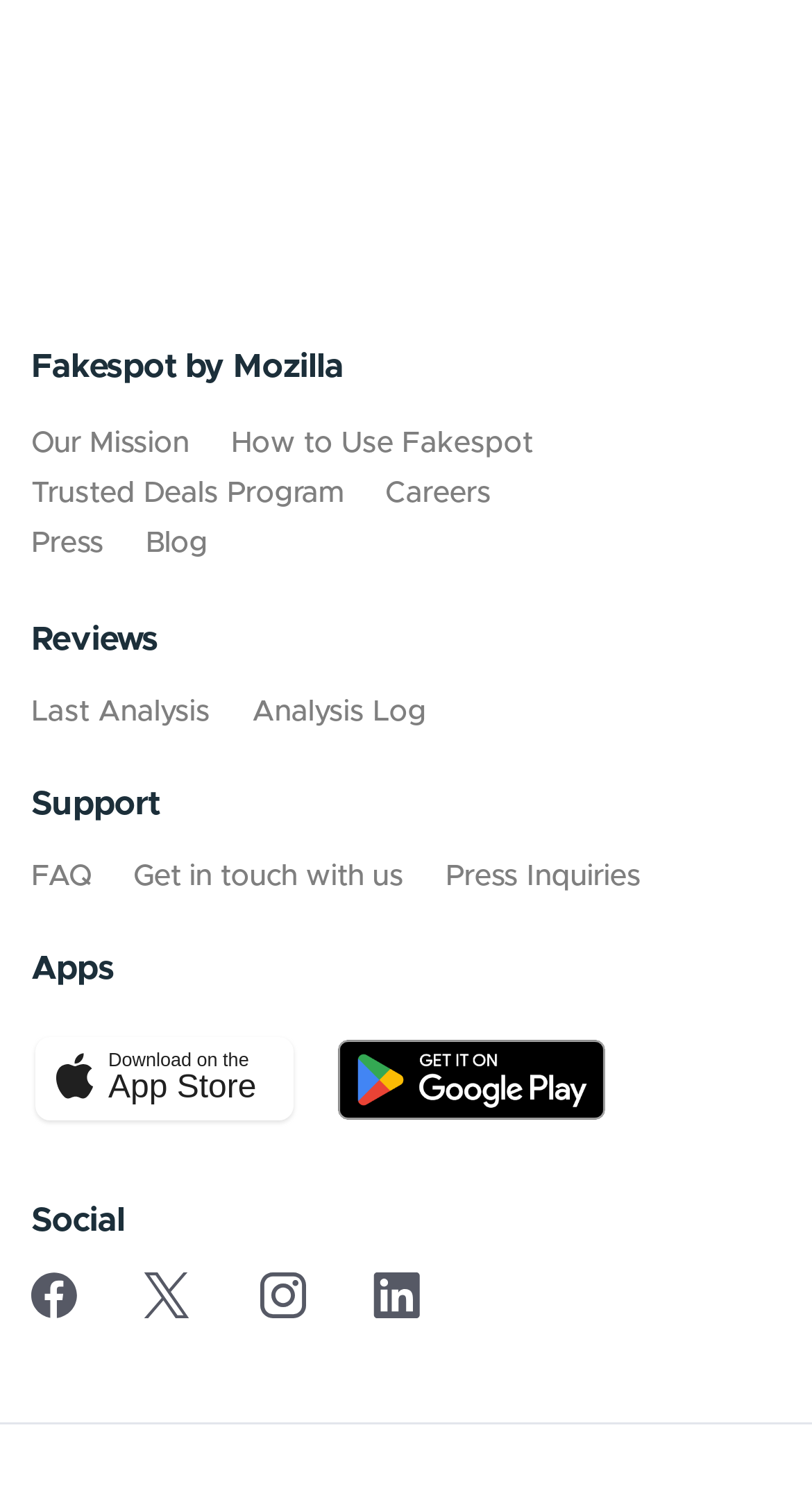Please predict the bounding box coordinates (top-left x, top-left y, bottom-right x, bottom-right y) for the UI element in the screenshot that fits the description: search

None